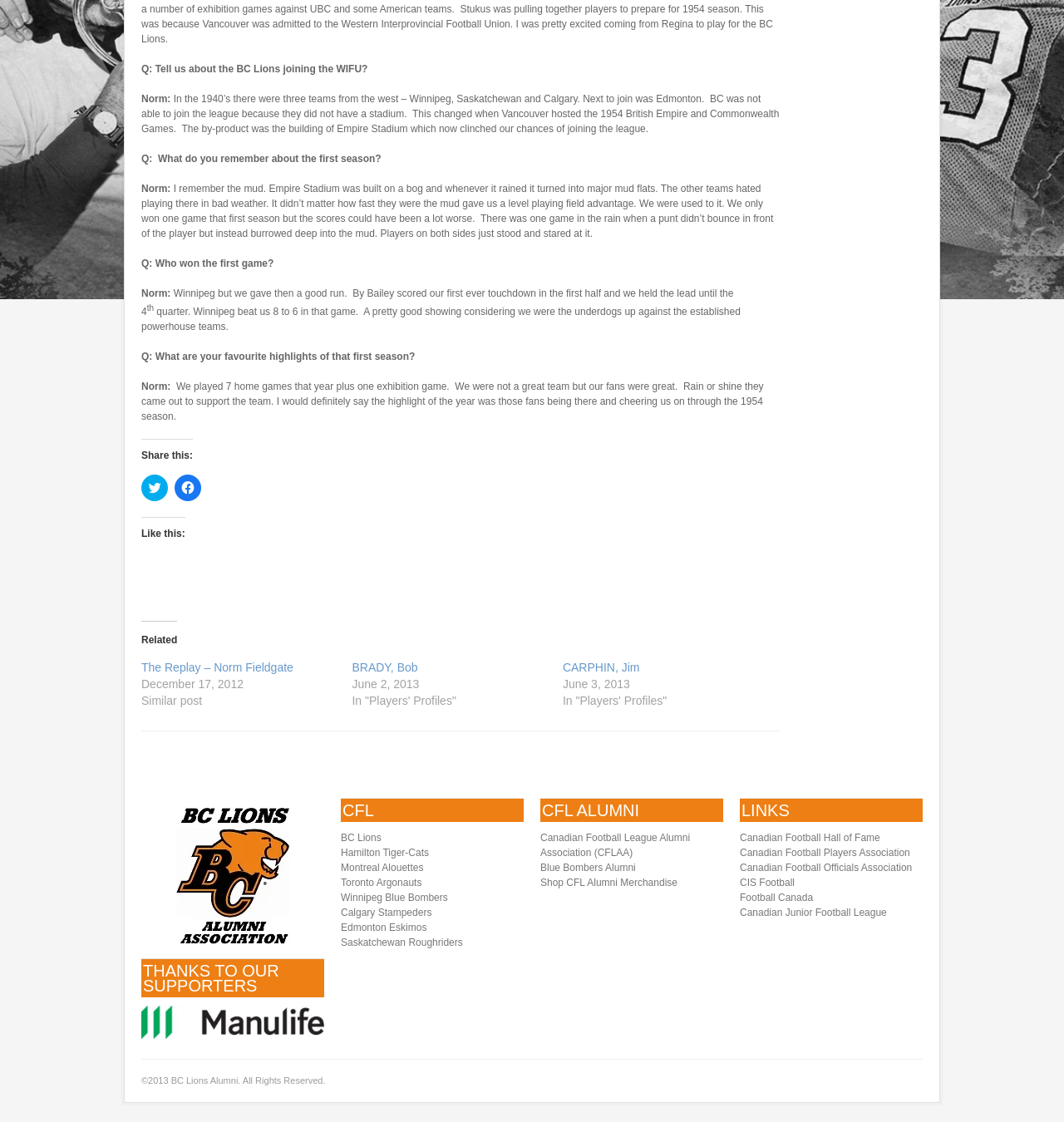Provide the bounding box coordinates of the HTML element this sentence describes: "Canadian Junior Football League". The bounding box coordinates consist of four float numbers between 0 and 1, i.e., [left, top, right, bottom].

[0.695, 0.849, 0.833, 0.859]